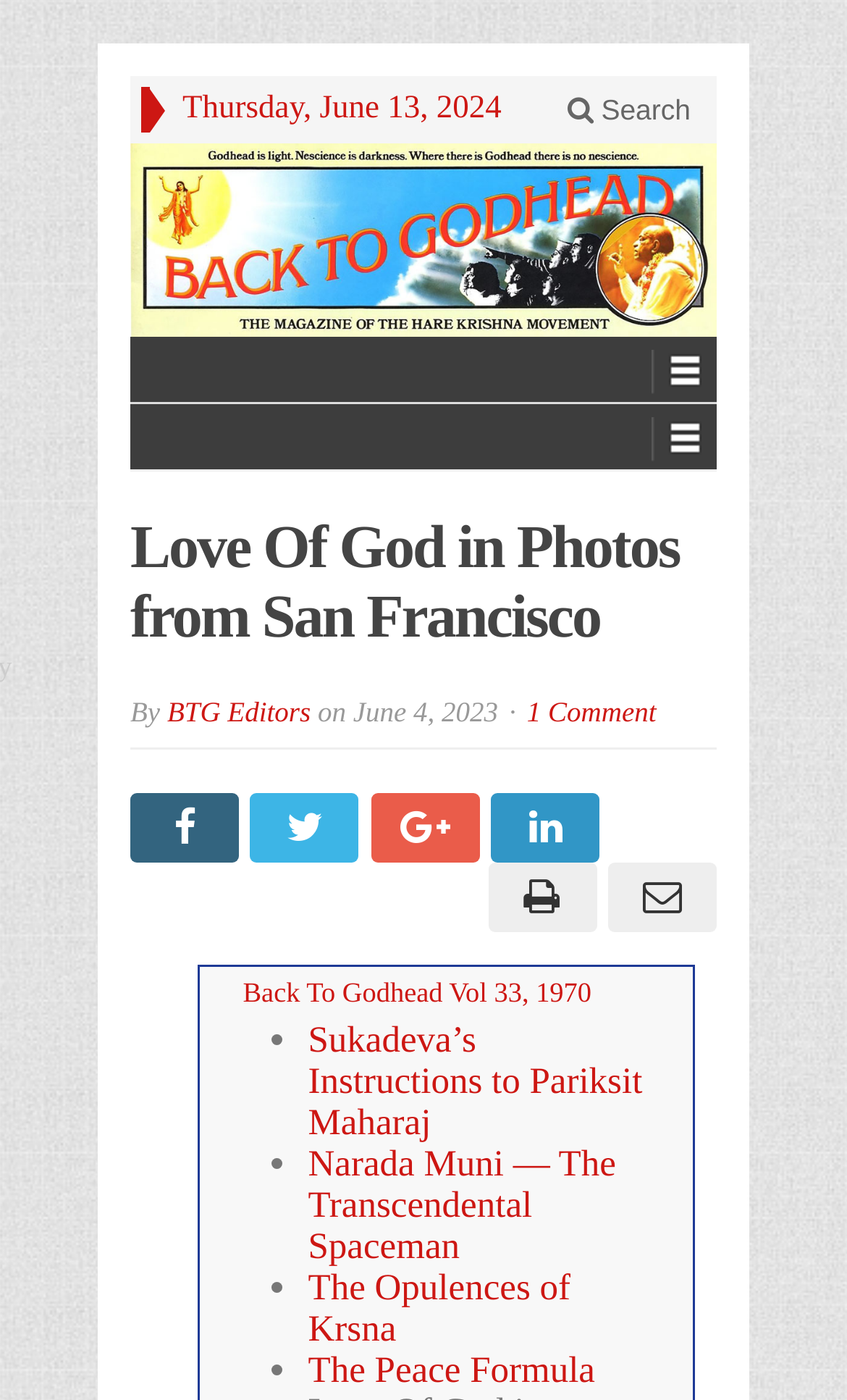Provide the bounding box coordinates for the specified HTML element described in this description: "1 Comment". The coordinates should be four float numbers ranging from 0 to 1, in the format [left, top, right, bottom].

[0.622, 0.497, 0.775, 0.52]